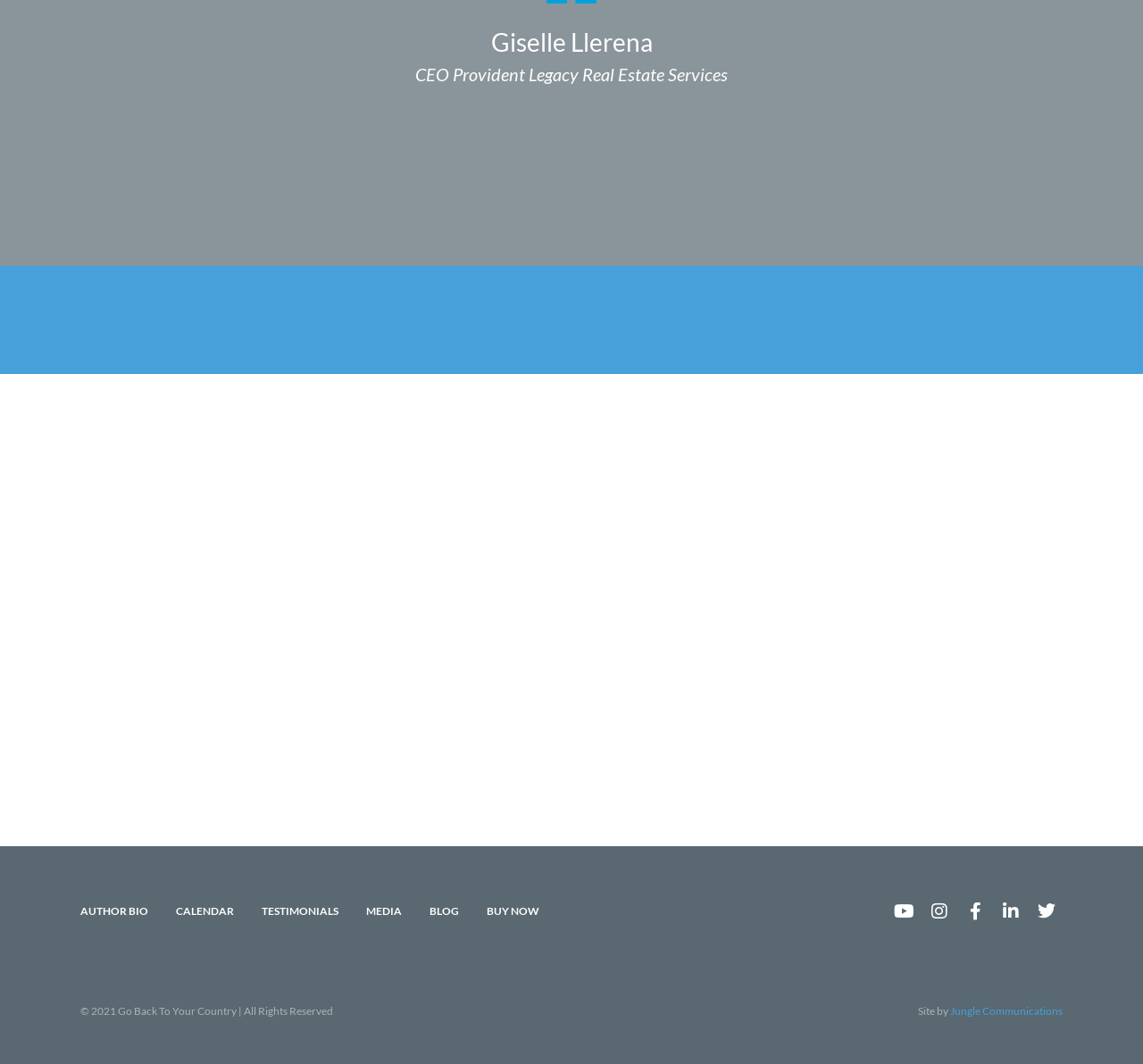Locate and provide the bounding box coordinates for the HTML element that matches this description: "Calendar".

[0.154, 0.837, 0.205, 0.875]